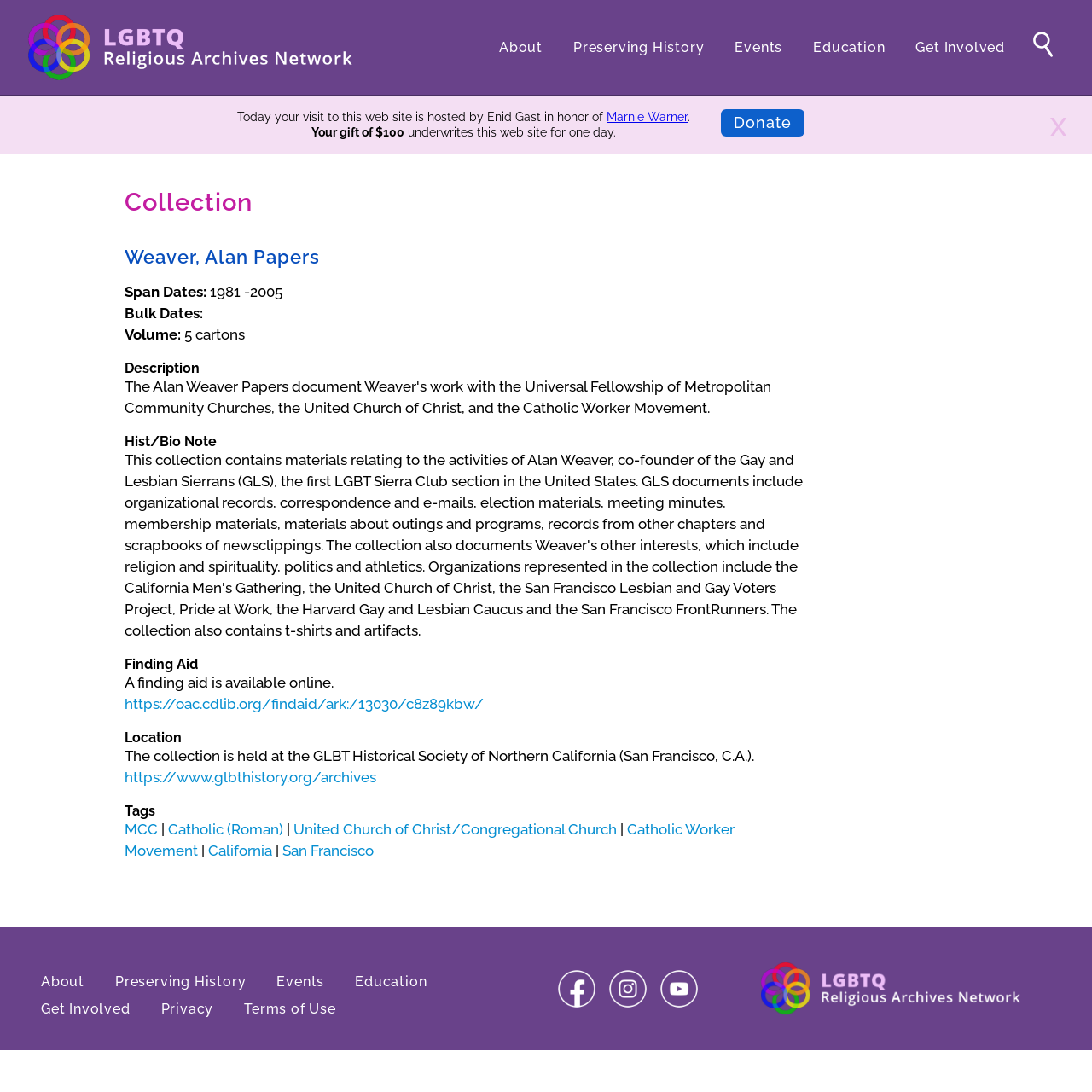Analyze the image and give a detailed response to the question:
What is the name of the collection?

The name of the collection can be found in the heading element with the text 'Weaver, Alan Papers' which is located in the main section of the webpage.